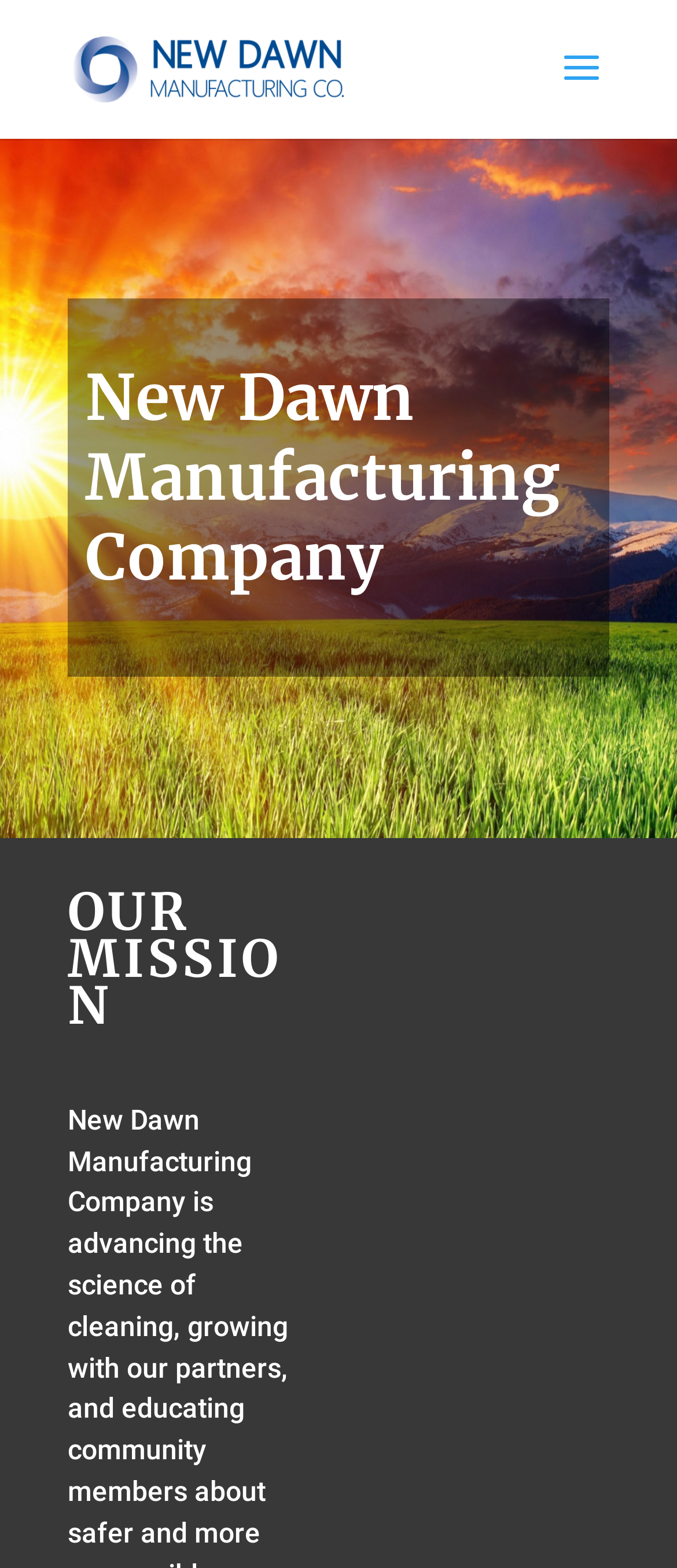Create a detailed summary of all the visual and textual information on the webpage.

The webpage is about New Dawn Manufacturing Company, a premier supplier of private label cleaning products in the Mid-Atlantic region. At the top-left corner, there is a link and an image, both labeled as "New Dawn Manufacturing Company", which likely serve as a logo or a navigation element. 

Below the logo, there is a search bar that spans across the top of the page, taking up about half of the screen width. 

The main content of the page is divided into three sections, each with a heading. The first section has three headings, "New Dawn", "Manufacturing", and "Company", which are placed side by side, likely forming the title of the page. 

Further down the page, there is another heading, "OUR MISSION", which is positioned slightly to the left of the center. This heading is likely the title of a section that describes the company's mission or values.